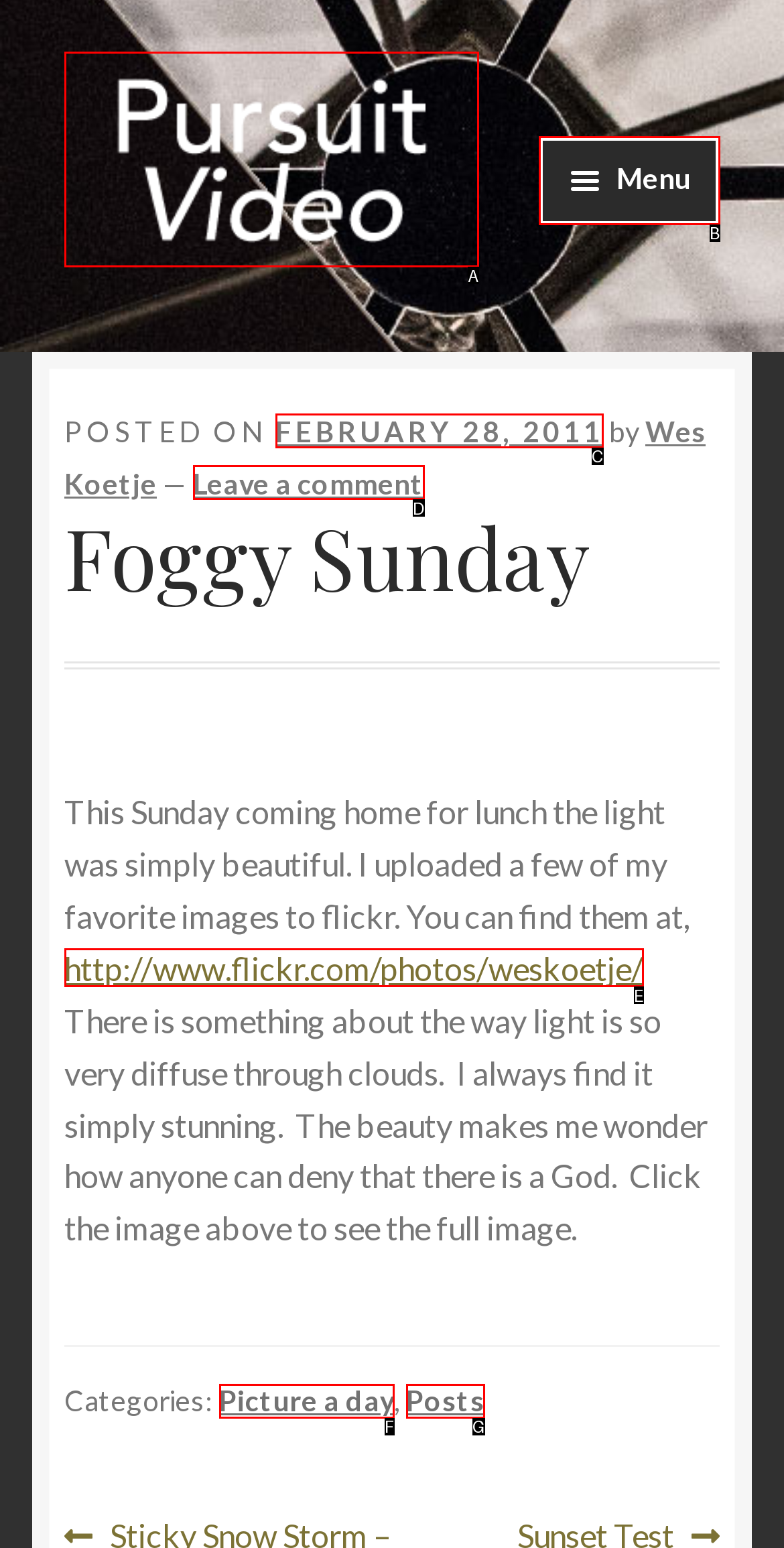Determine the HTML element that aligns with the description: February 28, 2011
Answer by stating the letter of the appropriate option from the available choices.

C